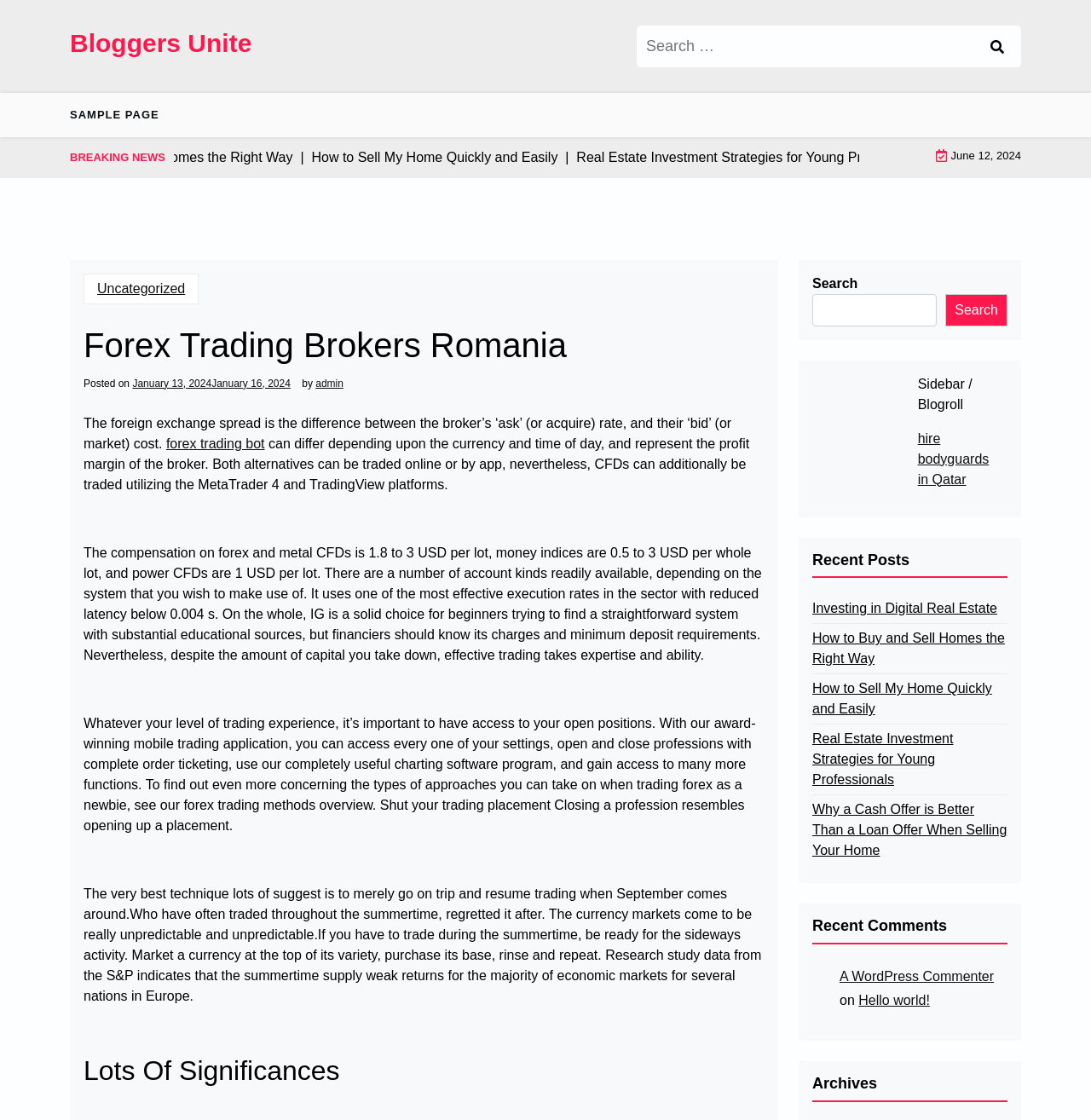Based on the element description: "parent_node: Search for: value="Search"", identify the UI element and provide its bounding box coordinates. Use four float numbers between 0 and 1, [left, top, right, bottom].

[0.897, 0.023, 0.936, 0.06]